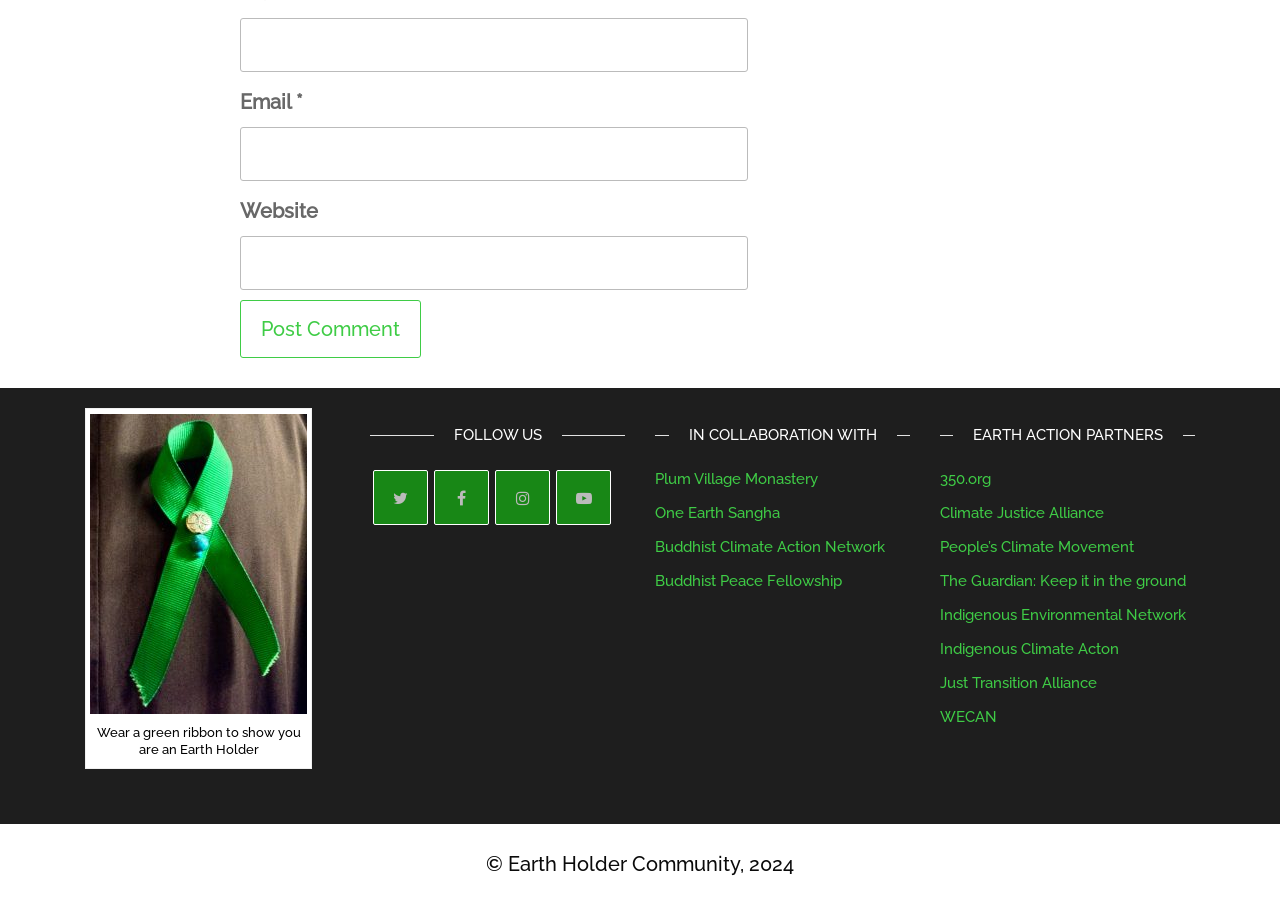Select the bounding box coordinates of the element I need to click to carry out the following instruction: "Enter your name".

[0.187, 0.02, 0.584, 0.079]